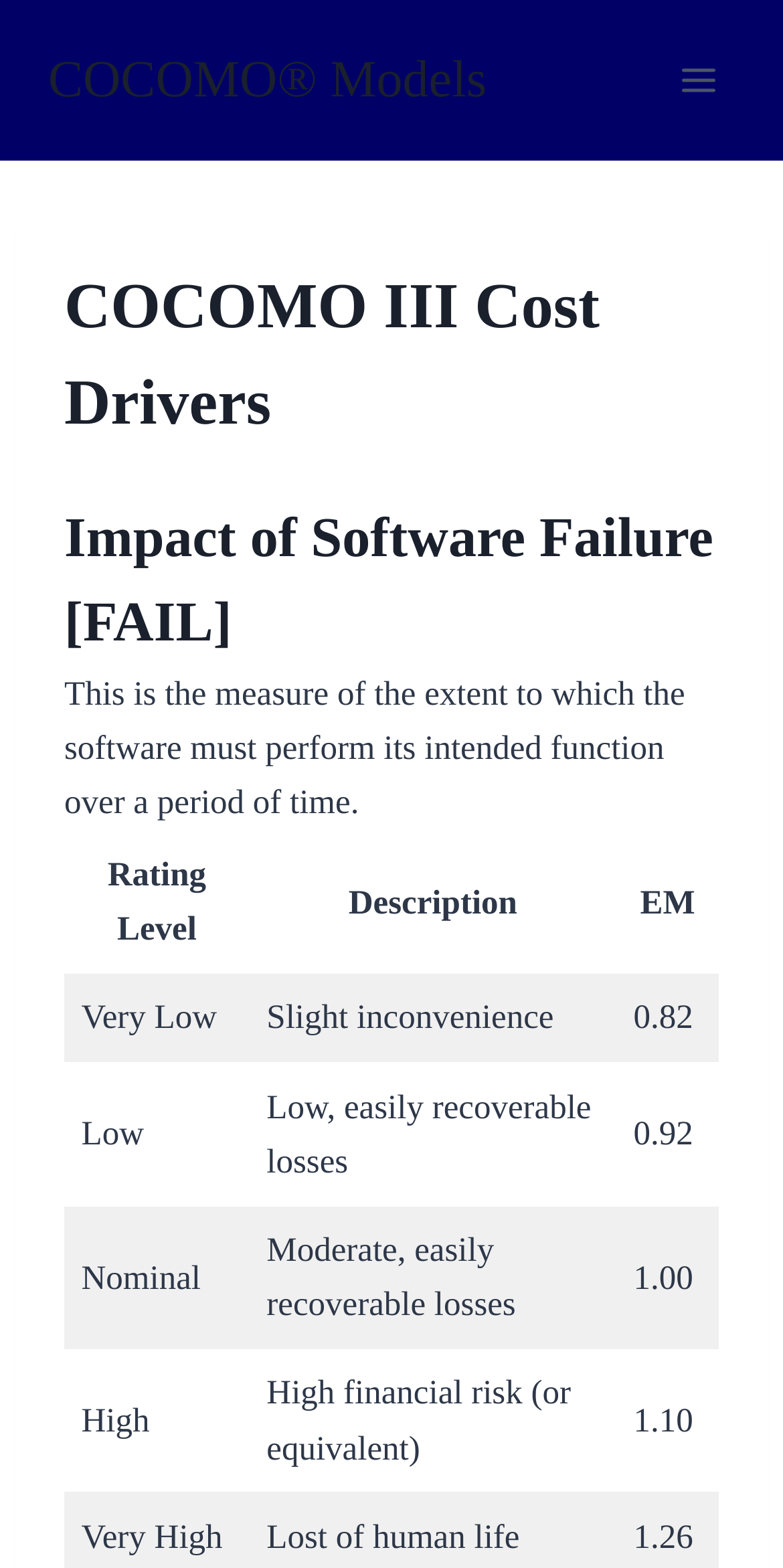Please answer the following question as detailed as possible based on the image: 
How many rating levels are there?

The rating levels can be found in the grid cells of the table. There are four rows, each representing a rating level, namely 'Very Low', 'Low', 'Nominal', and 'High'.